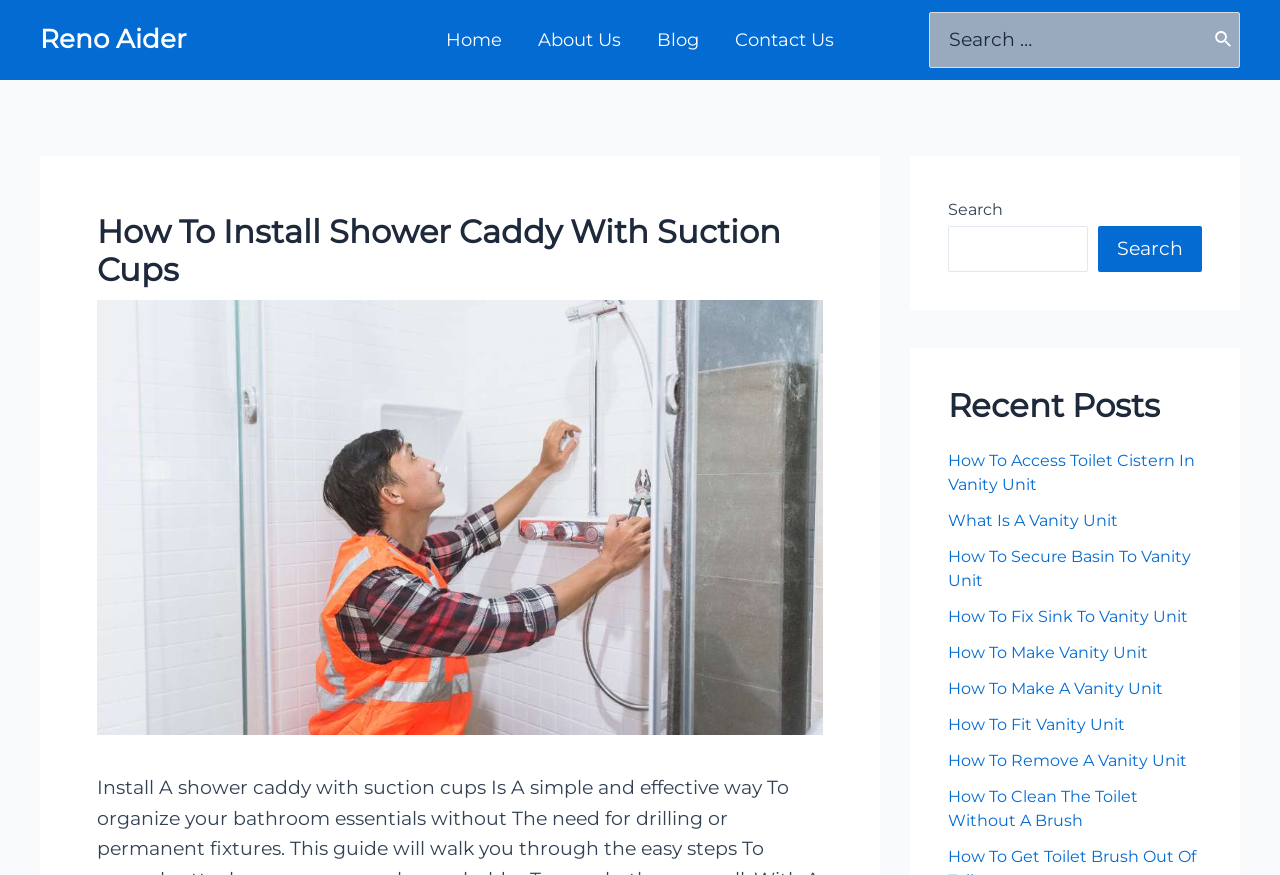Locate the bounding box coordinates of the area where you should click to accomplish the instruction: "Search for something".

[0.727, 0.015, 0.938, 0.076]